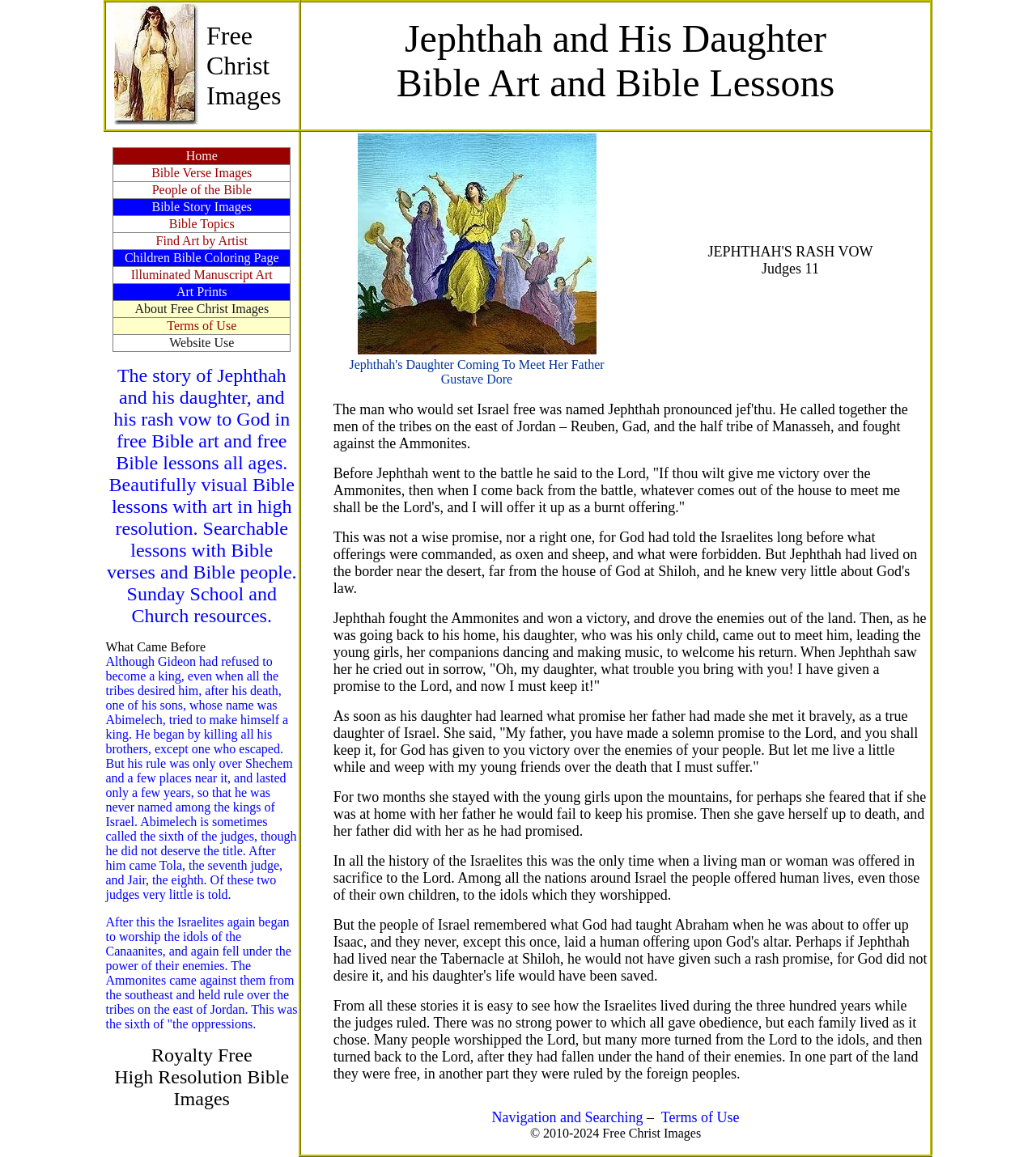What is the name of the judge who fought against the Ammonites?
Answer the question with just one word or phrase using the image.

Jephthah